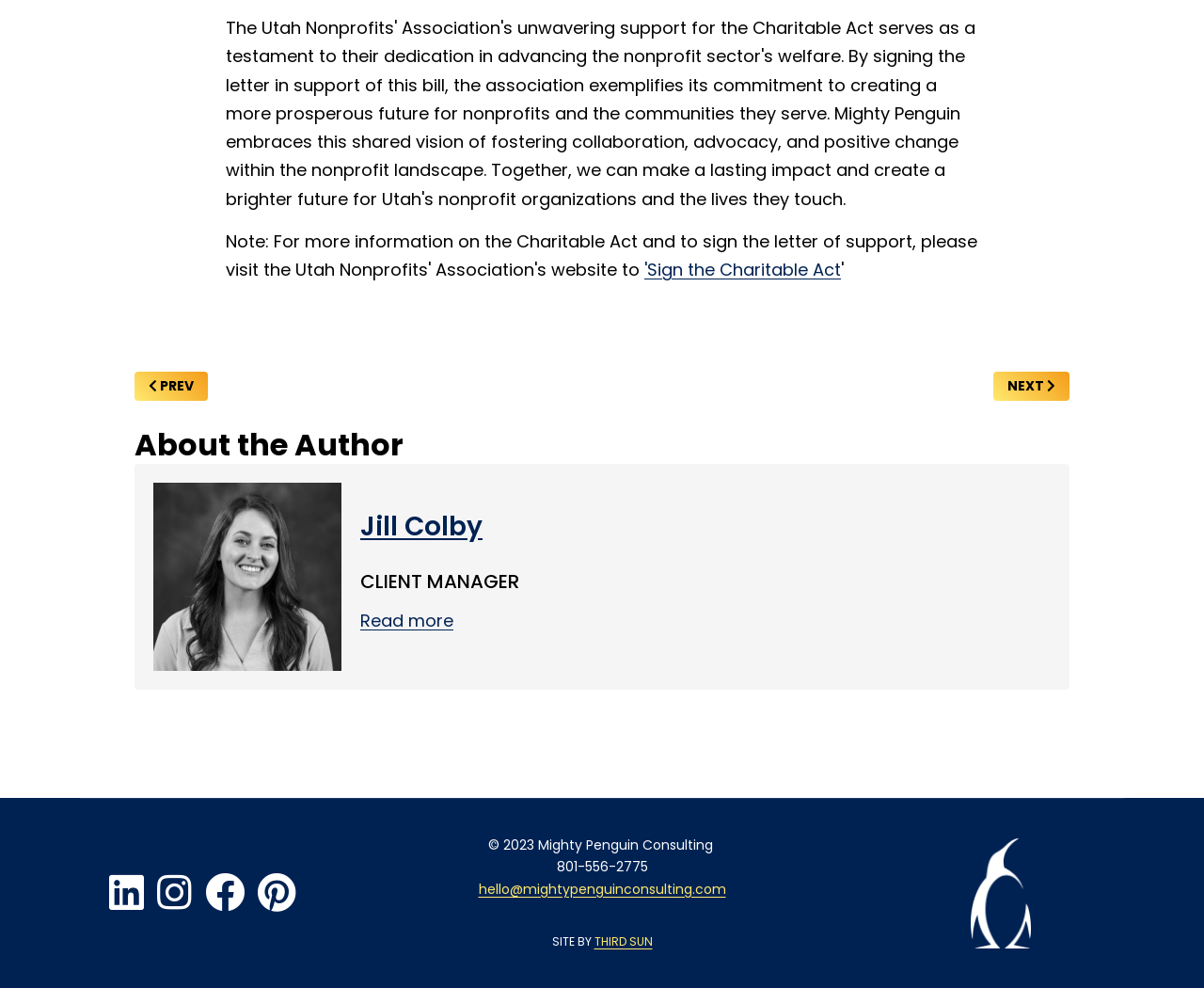Find the coordinates for the bounding box of the element with this description: "hello@mightypenguinconsulting.com".

[0.397, 0.89, 0.603, 0.909]